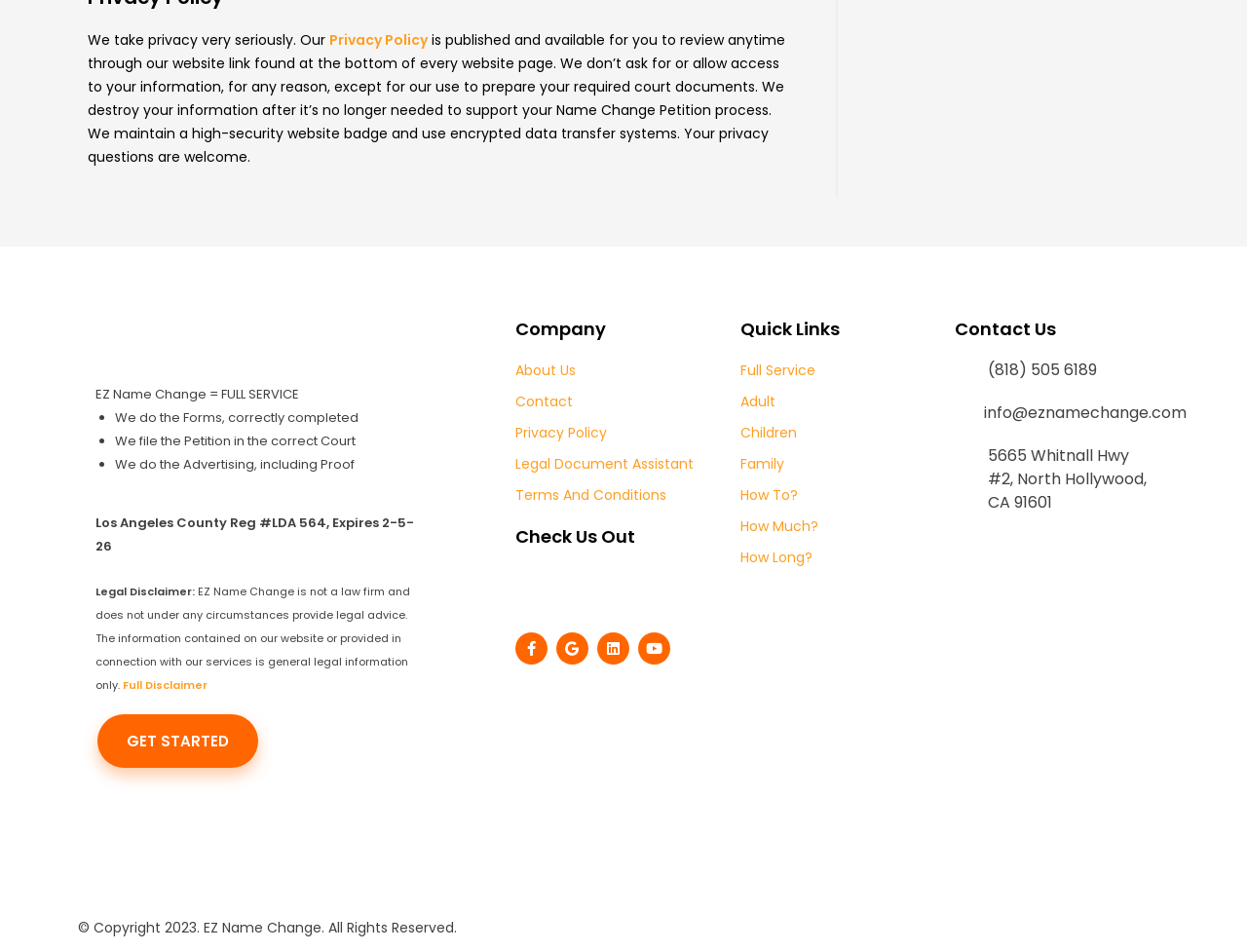Mark the bounding box of the element that matches the following description: "Terms And Conditions".

[0.413, 0.508, 0.578, 0.533]